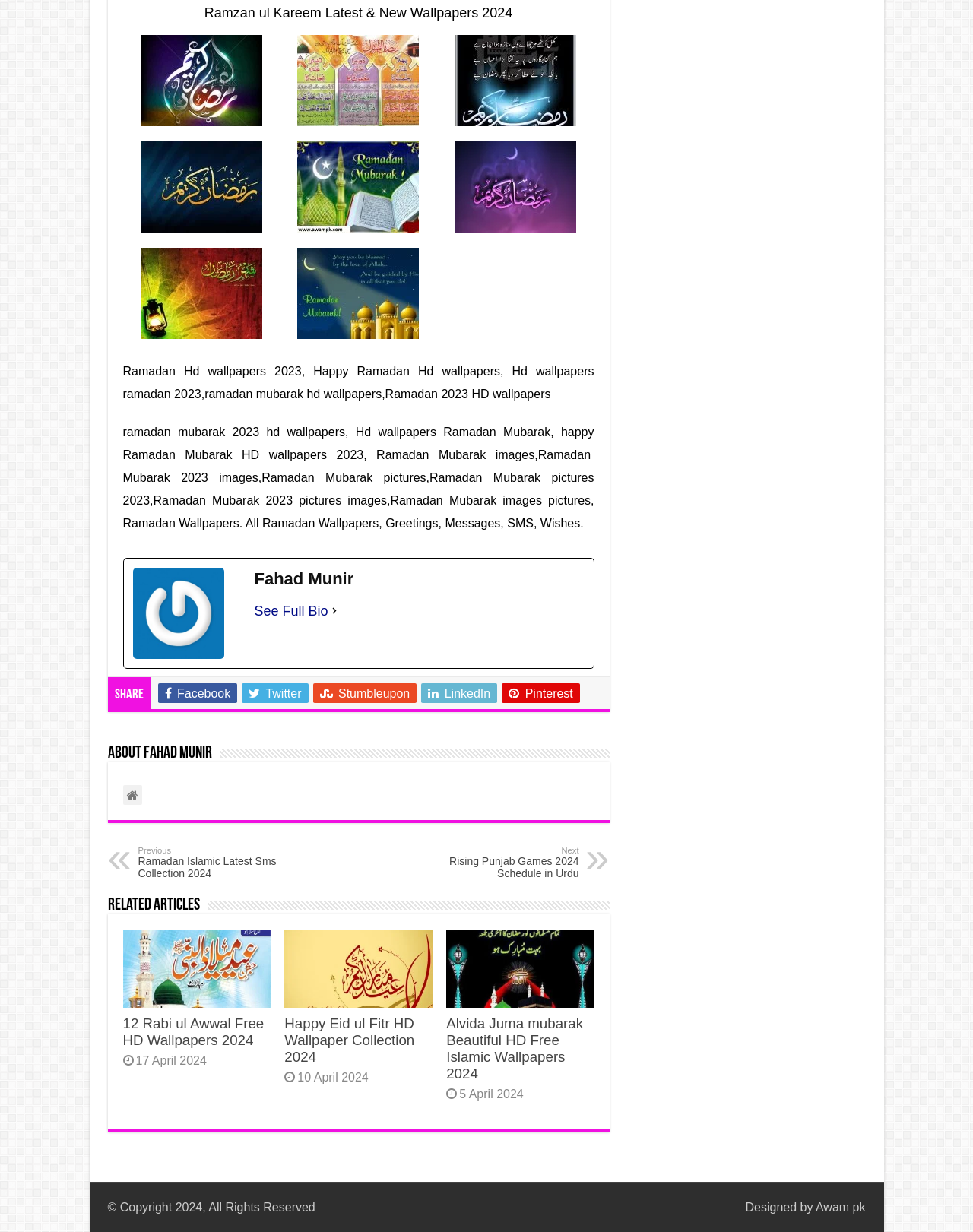Please give a succinct answer using a single word or phrase:
How many images are on this webpage?

Multiple